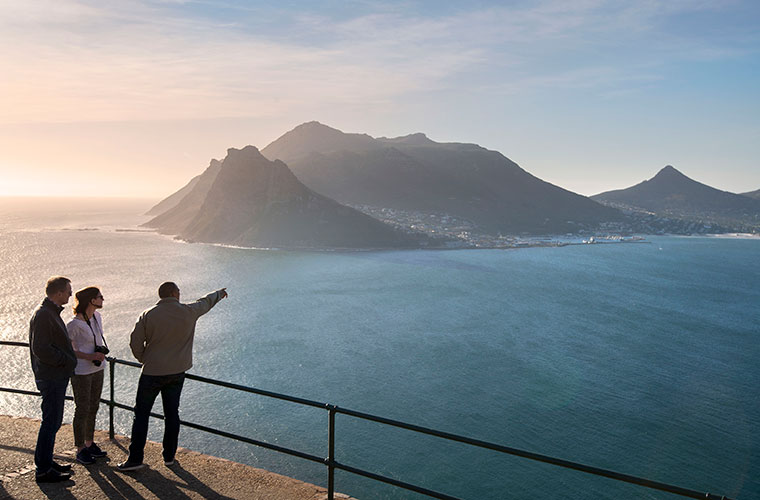How many travelers are in the image?
Provide a well-explained and detailed answer to the question.

The caption states that the image captures a serene moment where three travelers stand on a picturesque viewpoint, which indicates that there are three travelers in the image.